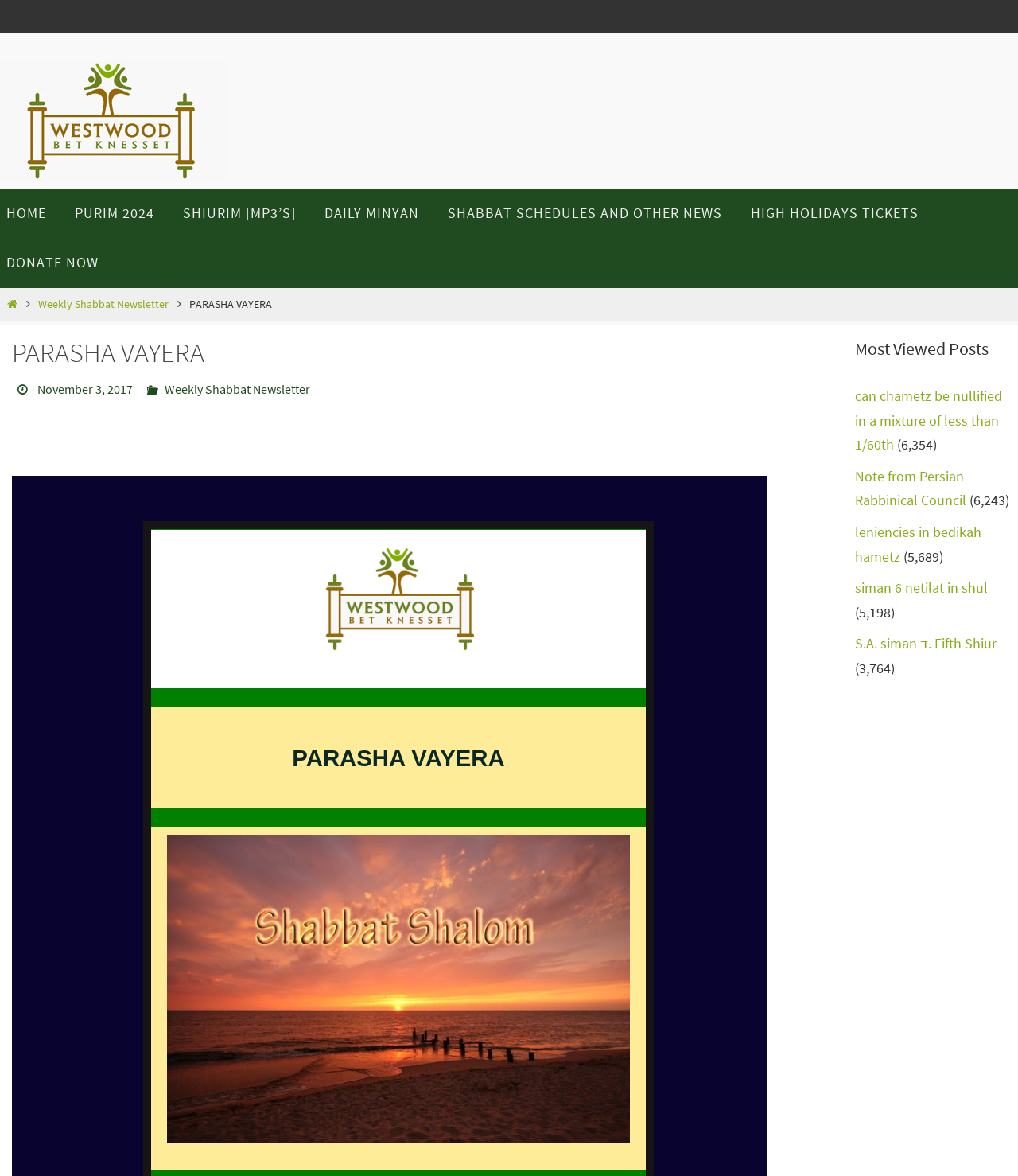Please give a short response to the question using one word or a phrase:
How many views does the post 'can chametz be nullified in a mixture of less than 1/60th' have?

6,354